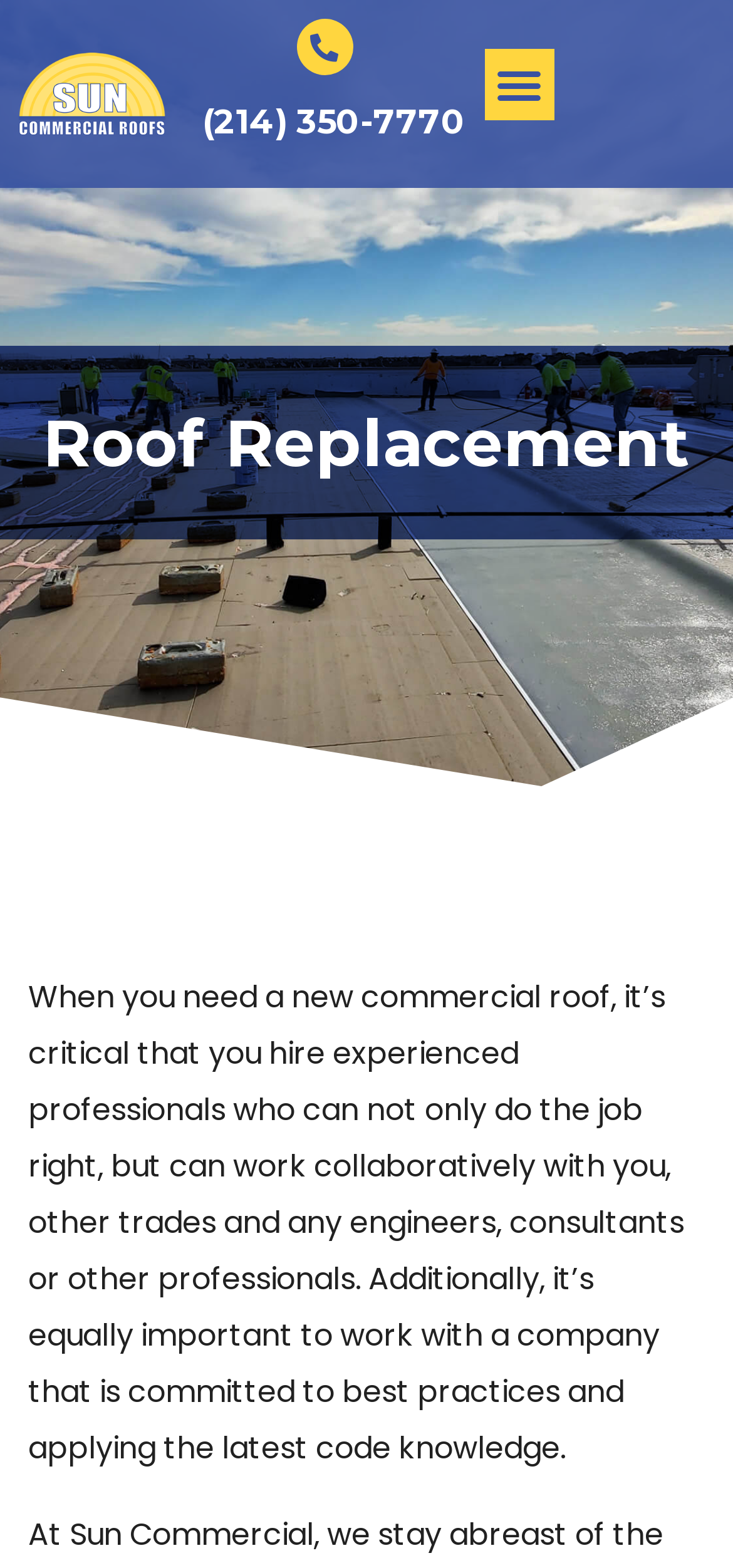Give a detailed explanation of the elements present on the webpage.

The webpage is about commercial roof replacement, specifically highlighting the importance of hiring experienced professionals who can work collaboratively with clients and other stakeholders. 

At the top left corner, there is a logo image with a corresponding link. Next to it, on the top right, there is an empty link. Below the logo, there is a phone number link, "(214) 350-7770", positioned at the top center of the page. 

To the right of the phone number, there is a "Menu Toggle" button, which is not expanded. 

The main content of the page starts with a heading "Roof Replacement" at the top center of the page. Below the heading, there is a paragraph of text that explains the importance of hiring experienced professionals for commercial roof replacement, emphasizing the need for collaboration and adherence to best practices and latest code knowledge.